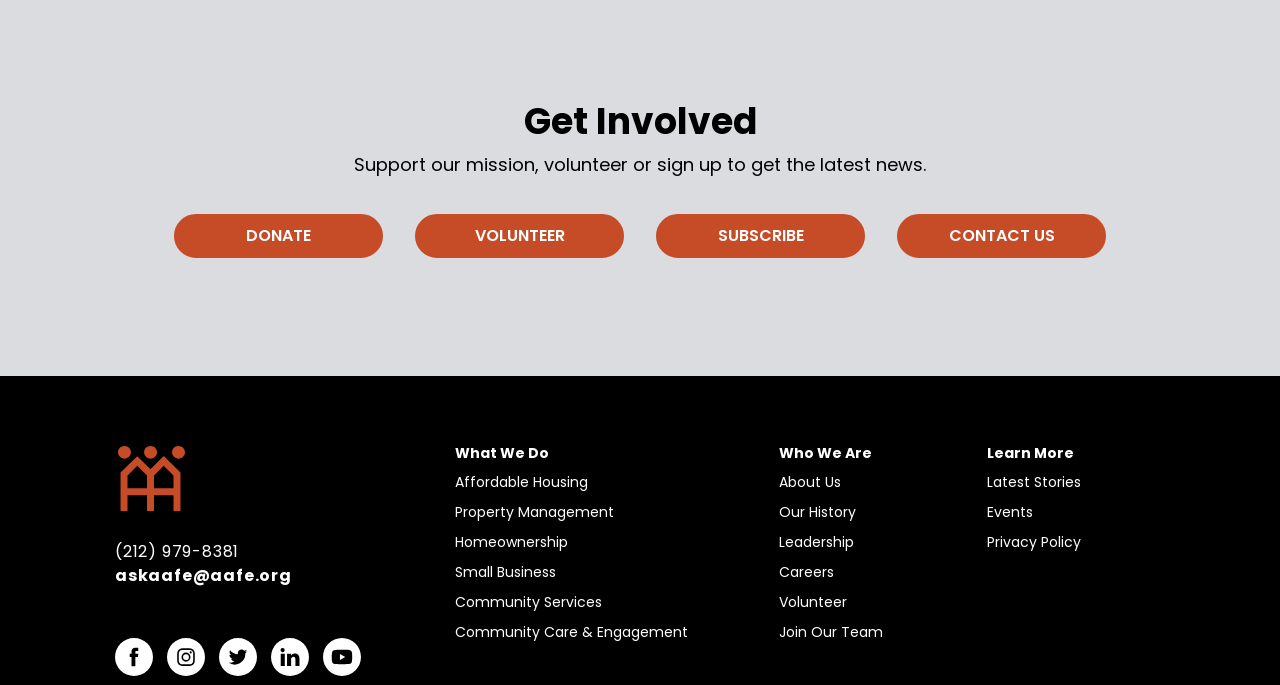Please identify the bounding box coordinates of where to click in order to follow the instruction: "Contact us via phone".

[0.09, 0.788, 0.187, 0.822]